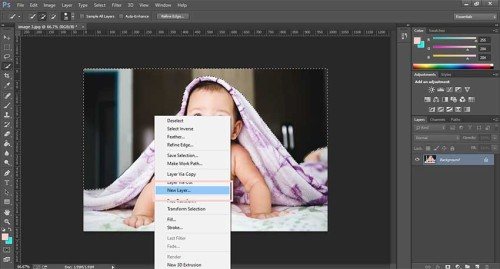What technique is suggested for colorizing the background?
Can you provide an in-depth and detailed response to the question?

The instructions nearby suggest steps involved in adjusting the background palette, emphasizing techniques such as converting the image to grayscale and using the Hue and Saturation menu to colorize the background, hinting at the user's intention to creatively modify the image's backdrop while preserving the main subject's charm.